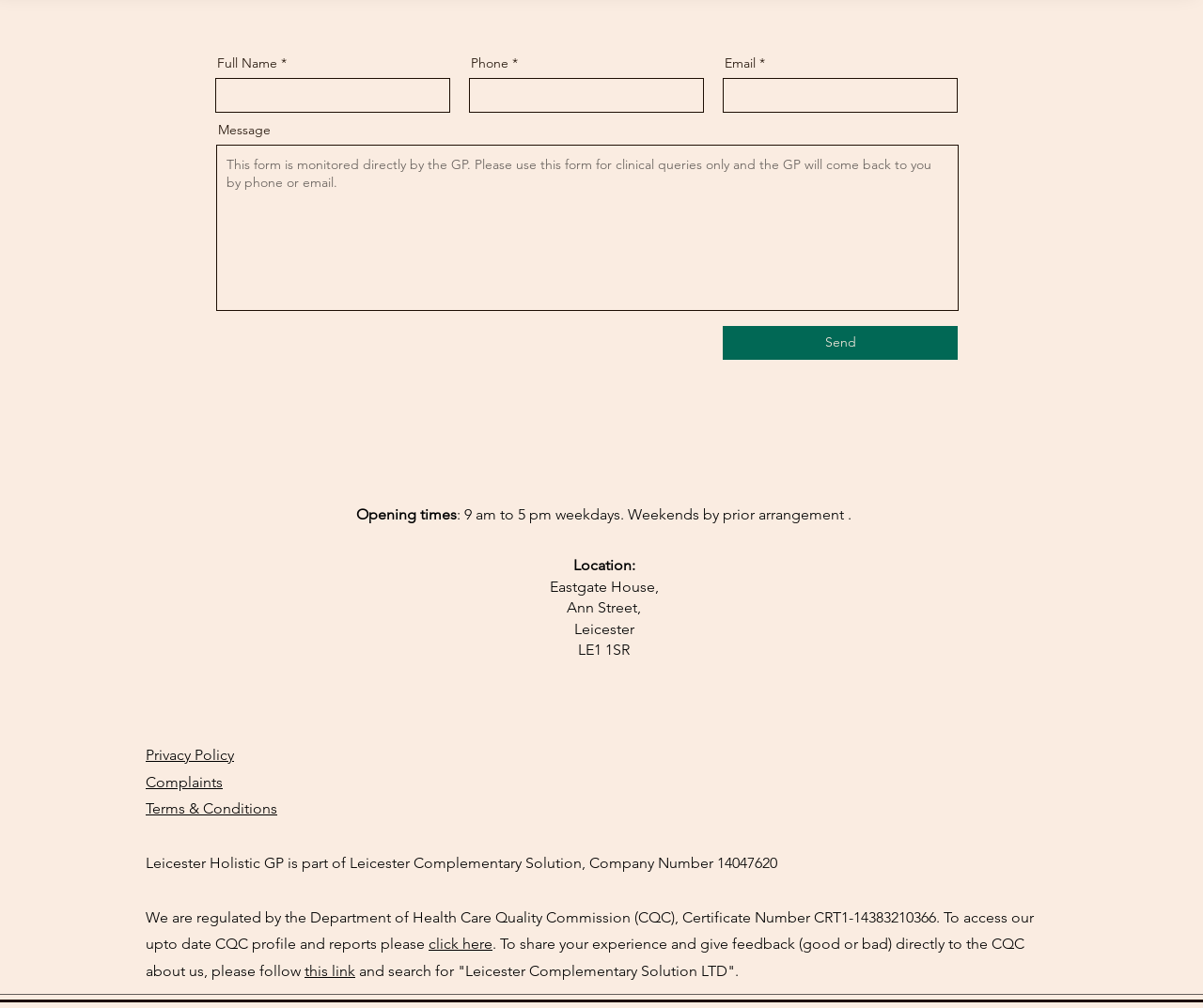Locate the bounding box coordinates of the segment that needs to be clicked to meet this instruction: "Click Send".

[0.601, 0.323, 0.796, 0.357]